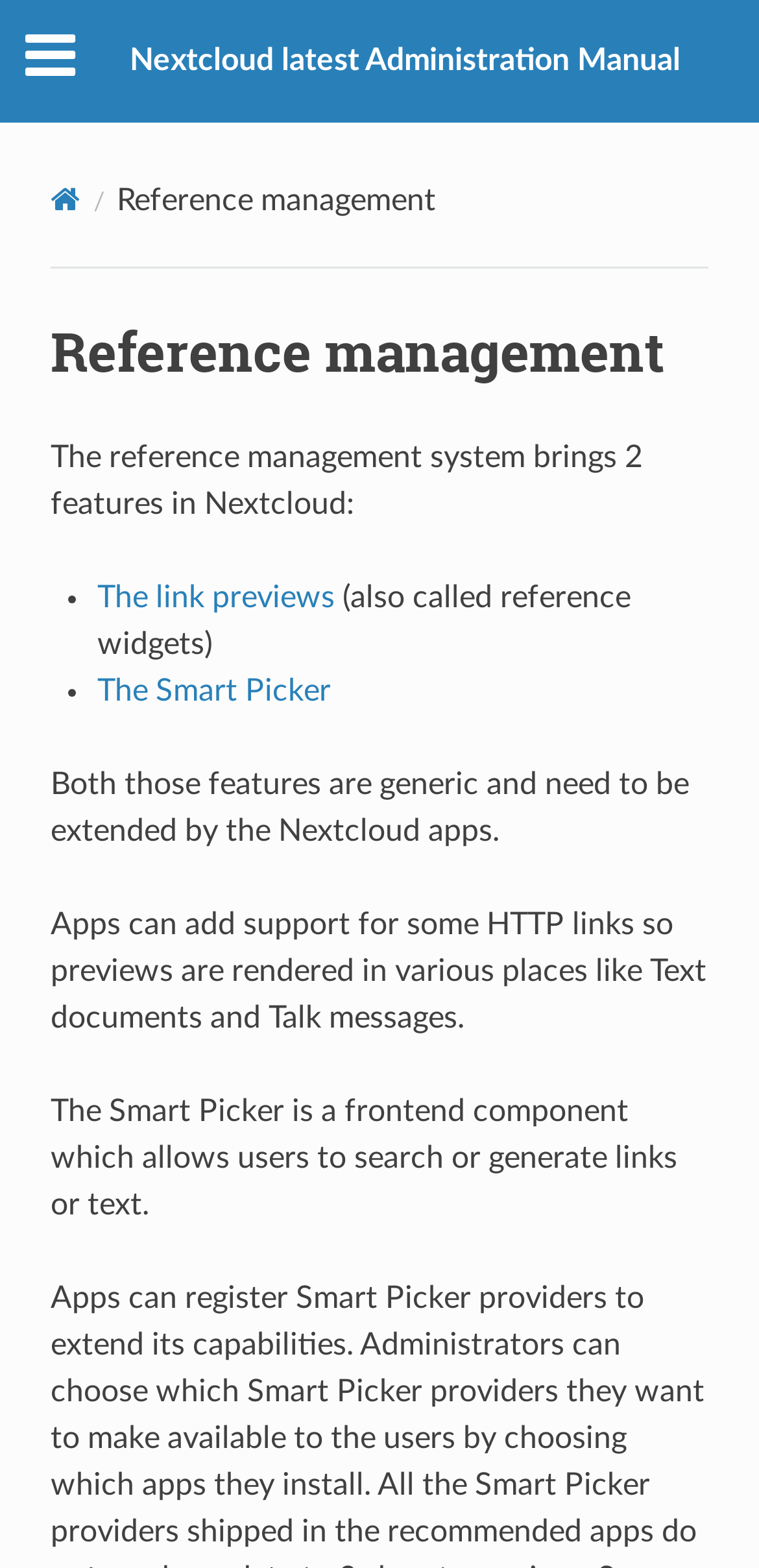Detail the features and information presented on the webpage.

The webpage is about reference management in Nextcloud's latest administration manual. At the top, there is a mobile navigation menu that spans the entire width of the page. Below it, there is a page navigation section that takes up most of the width, with a link to the "Home" page on the left and a separator line below it.

The main content of the page starts with a heading that says "Reference management" followed by a brief description of the reference management system in Nextcloud, which brings two features. These features are listed in bullet points, with the first one being "The link previews" and the second one being "The Smart Picker". 

Below the list, there are three paragraphs of text that provide more information about these features. The first paragraph explains that both features are generic and need to be extended by Nextcloud apps. The second paragraph describes how apps can add support for HTTP links to render previews in various places. The third paragraph explains the functionality of the Smart Picker and how apps can register providers to extend its capabilities.

On the top right of the page, there is a link to "Nextcloud latest Administration Manual". There is also a small icon with a link next to the heading "Reference management", but its purpose is not clear. Overall, the page has a simple layout with a focus on providing information about reference management in Nextcloud.